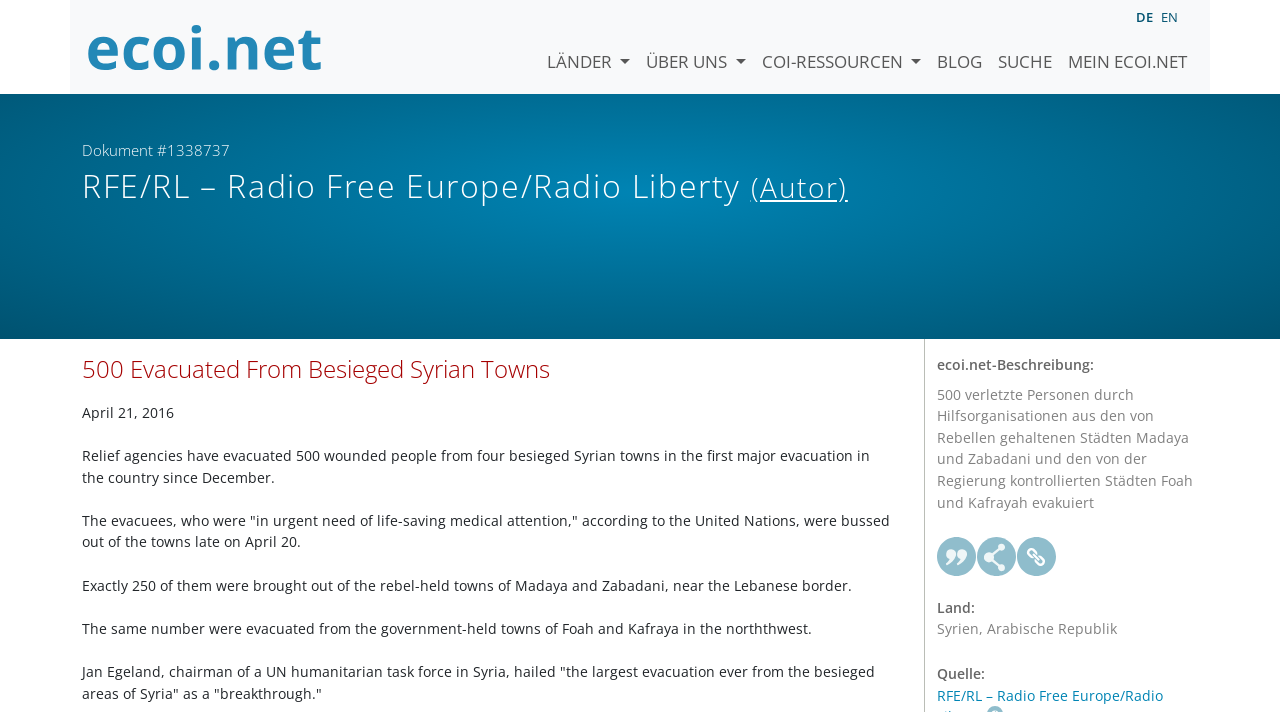What is the website's name?
Can you provide an in-depth and detailed response to the question?

The website's name is RFE/RL, which is obtained from the root element's text 'RFE/RL – Radio Free Europe/Radio Liberty (Autor): „500 Evacuated From Besieged Syrian Towns“, Dokument #1338737 - ecoi.net'.